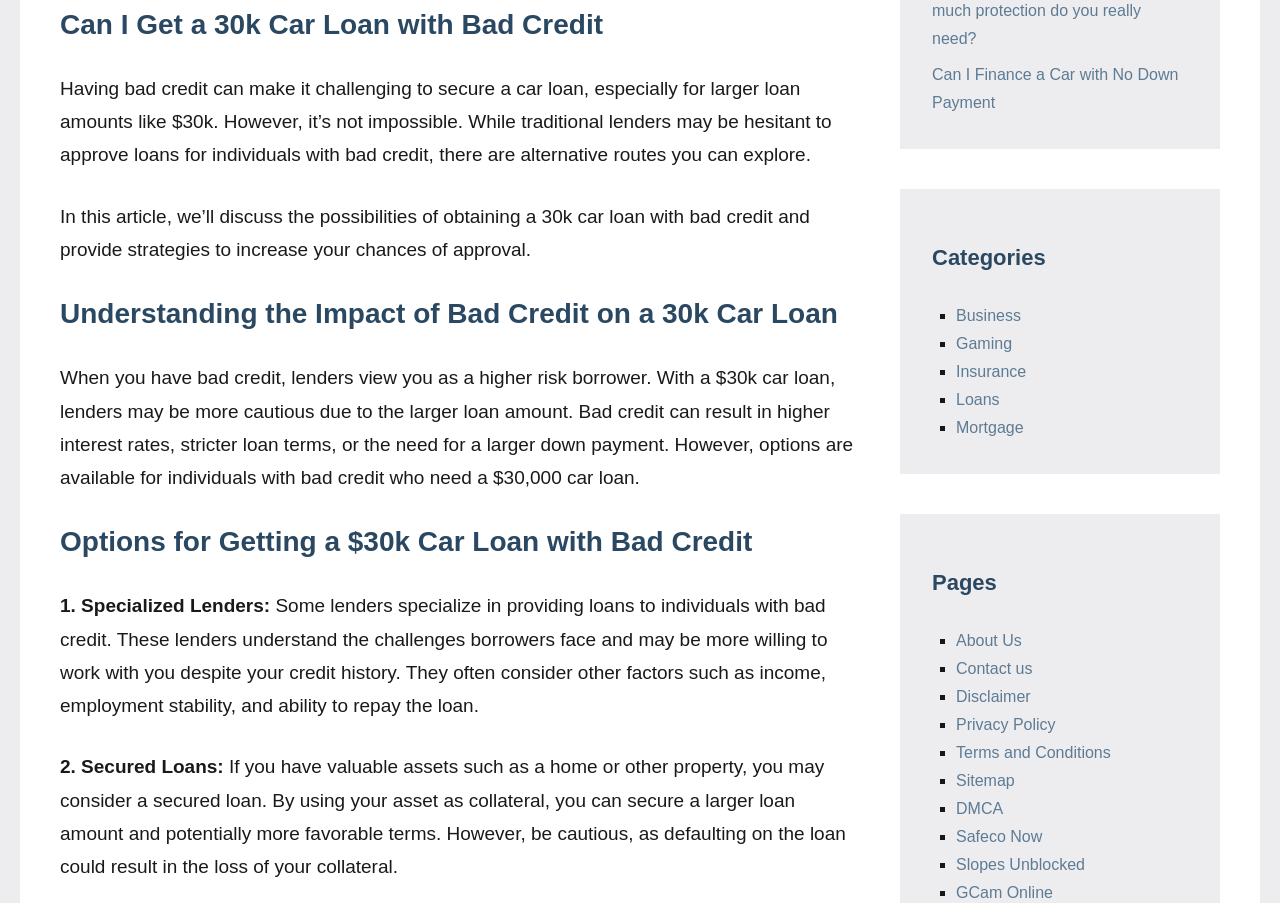Using the webpage screenshot, find the UI element described by Terms and Conditions. Provide the bounding box coordinates in the format (top-left x, top-left y, bottom-right x, bottom-right y), ensuring all values are floating point numbers between 0 and 1.

[0.747, 0.824, 0.868, 0.843]